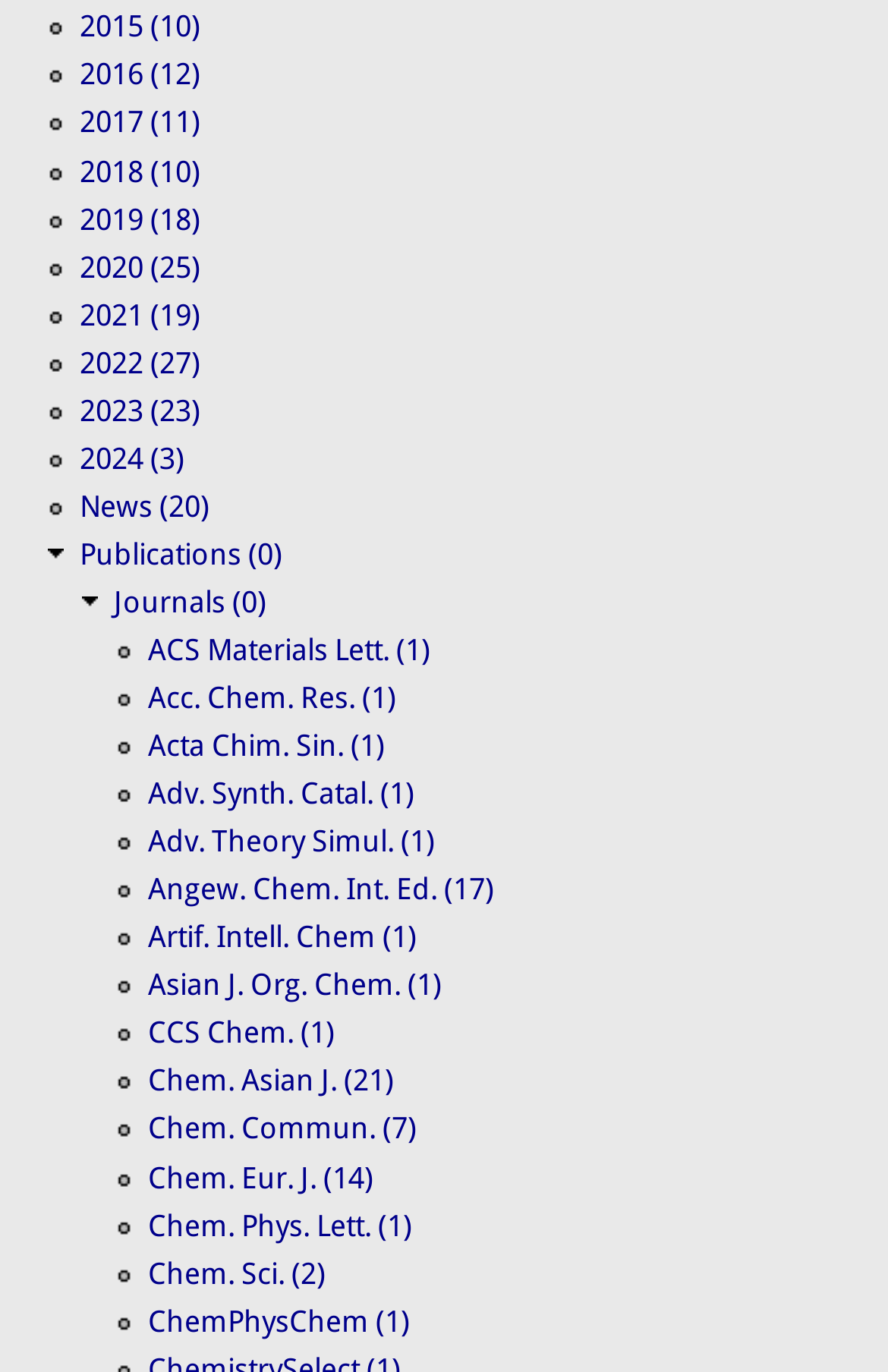Find and indicate the bounding box coordinates of the region you should select to follow the given instruction: "Explore News section".

[0.09, 0.357, 0.236, 0.381]